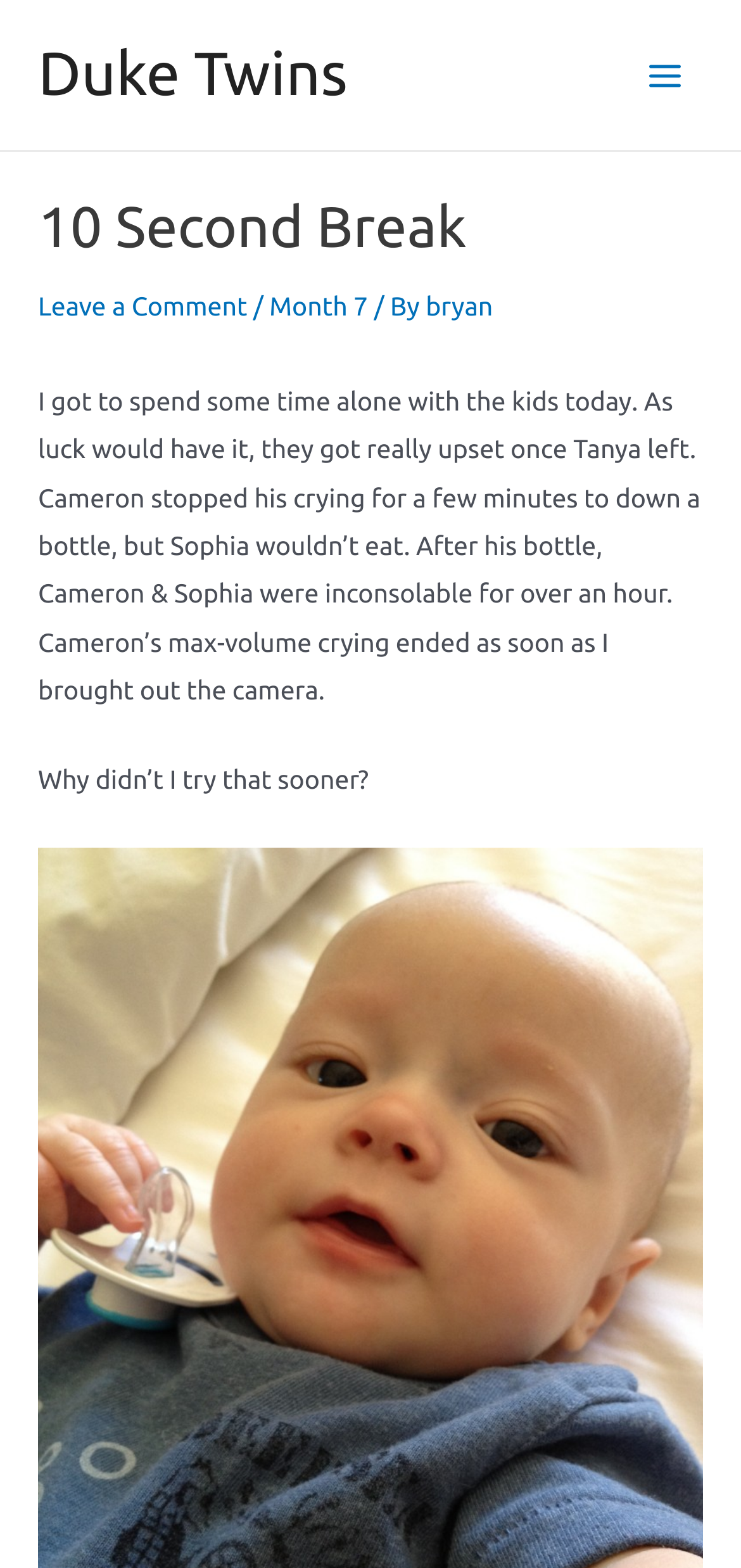How long did the kids cry inconsolably?
Please respond to the question with as much detail as possible.

I found the answer by reading the text content of the webpage, which mentions 'Cameron and Sophia were inconsolable for over an hour.' This suggests that the kids cried inconsolably for more than an hour.